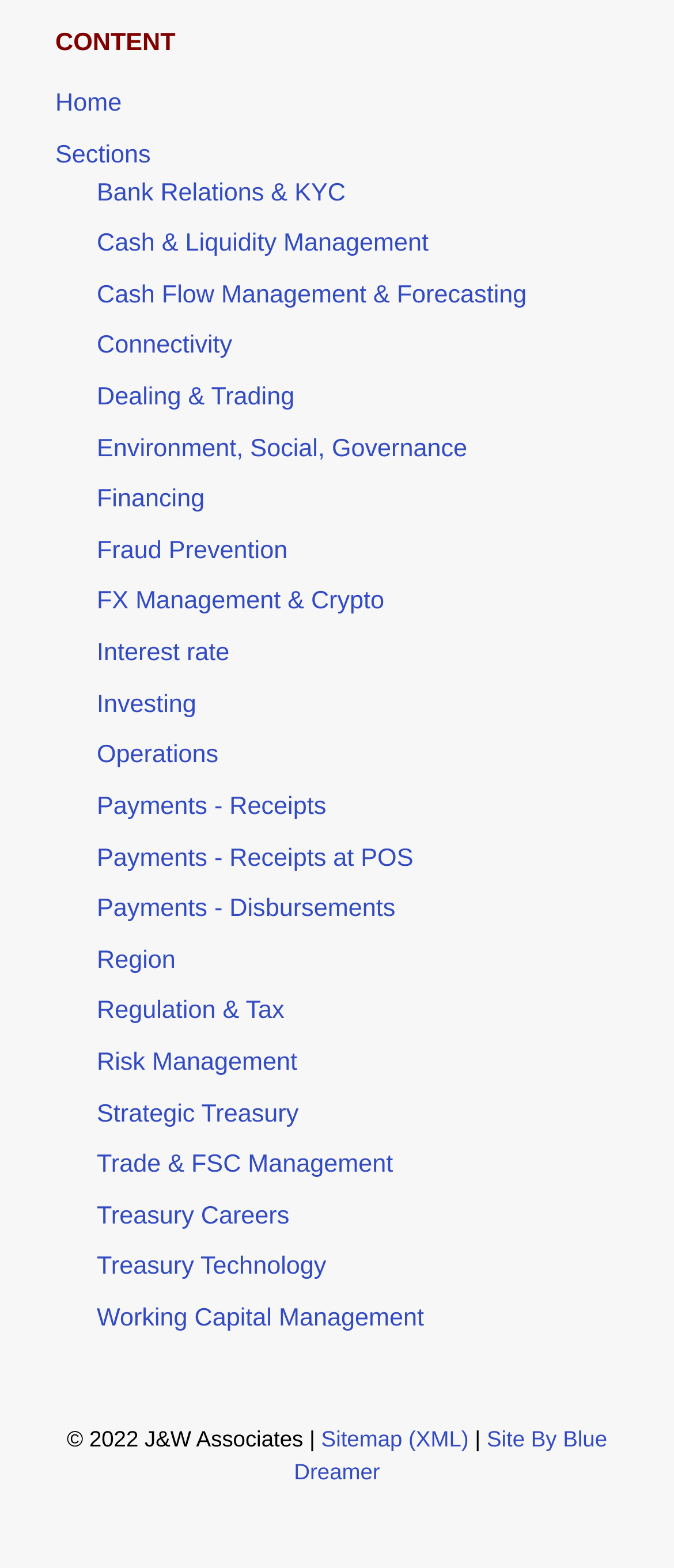By analyzing the image, answer the following question with a detailed response: What is the last link in the main menu?

I looked at the main menu section and found the last link to be 'Working Capital Management', which is located at the bottom of the menu.